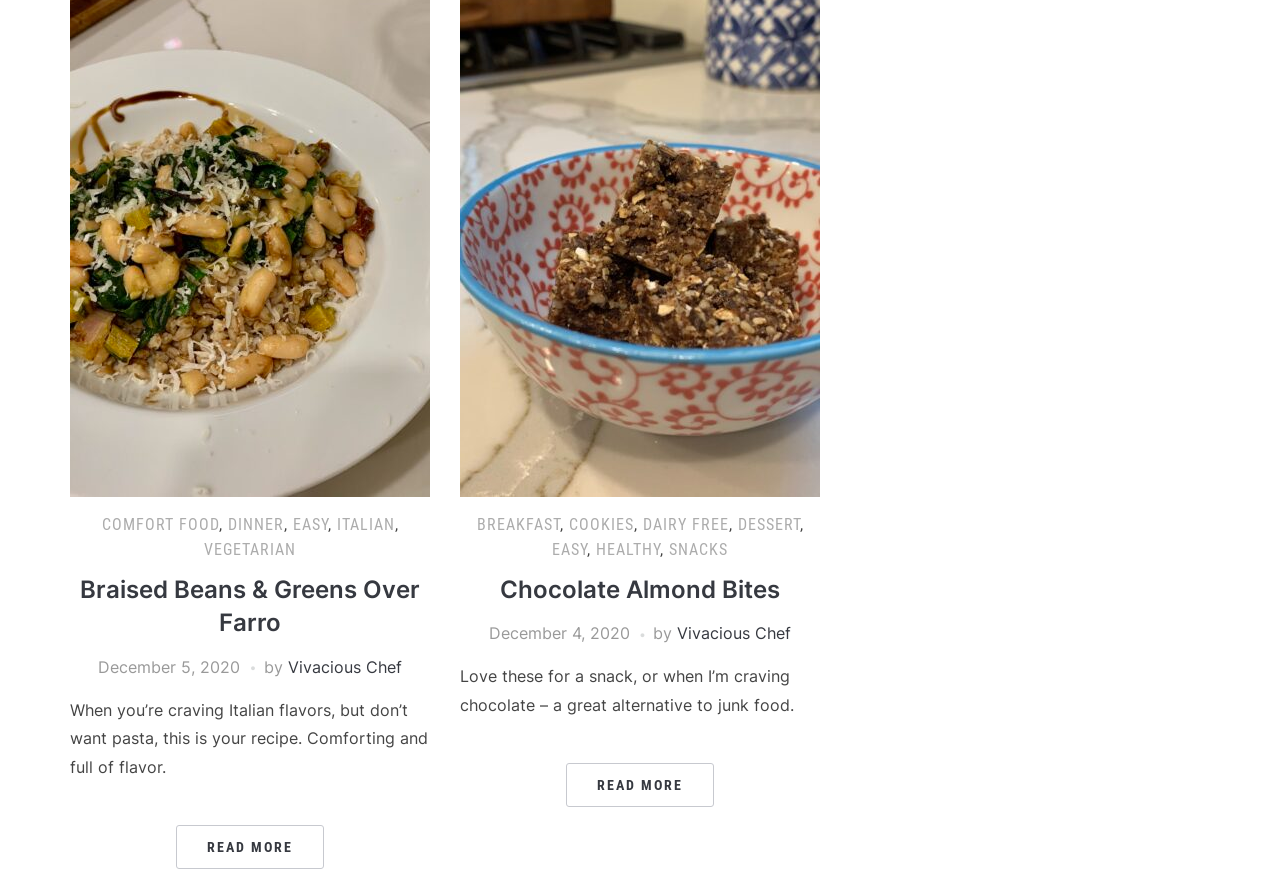Find the bounding box coordinates of the element to click in order to complete this instruction: "Explore the 'Chocolate Almond Bites' recipe". The bounding box coordinates must be four float numbers between 0 and 1, denoted as [left, top, right, bottom].

[0.391, 0.655, 0.609, 0.689]